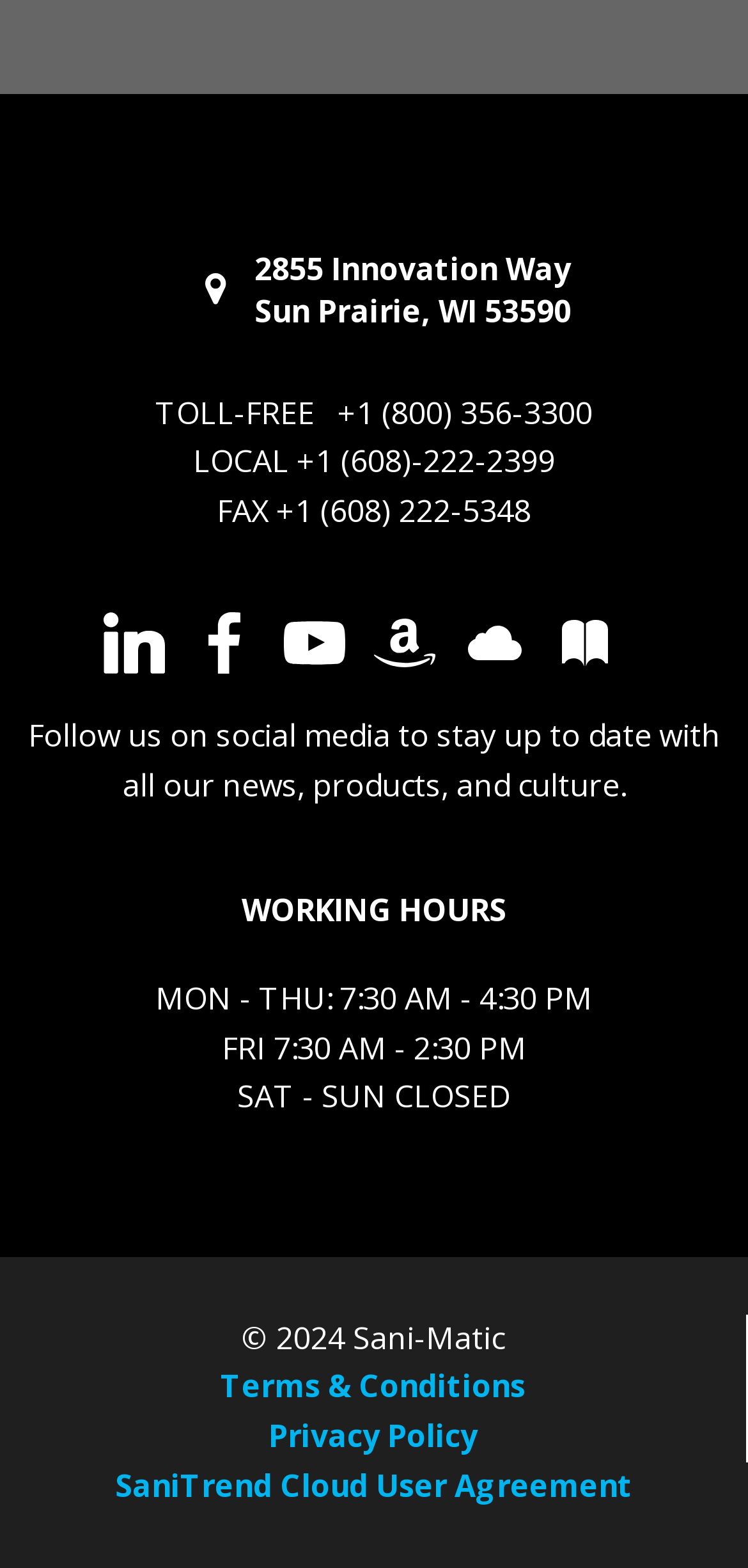Provide the bounding box coordinates of the section that needs to be clicked to accomplish the following instruction: "Visit Resources page."

[0.741, 0.391, 0.823, 0.43]